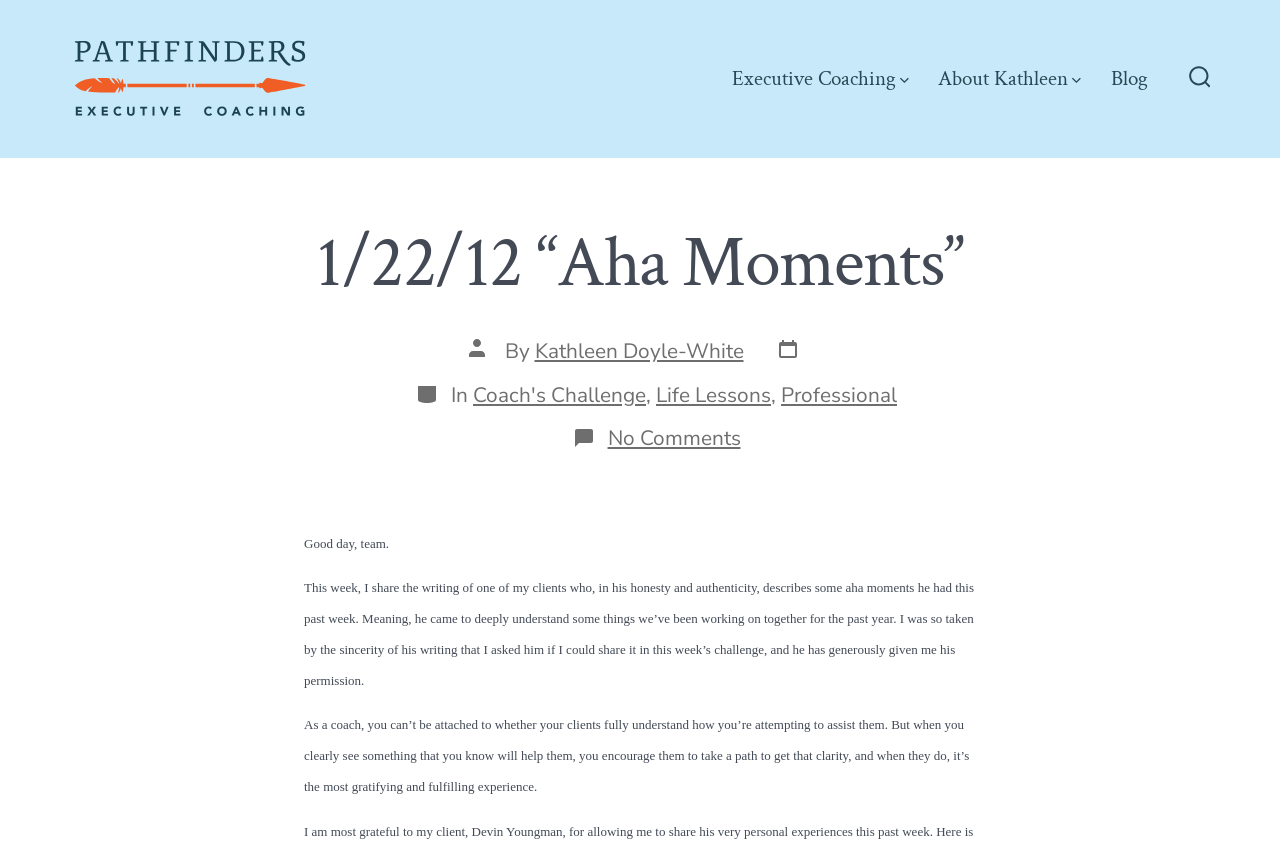Identify the bounding box for the described UI element. Provide the coordinates in (top-left x, top-left y, bottom-right x, bottom-right y) format with values ranging from 0 to 1: Blog

[0.868, 0.076, 0.897, 0.107]